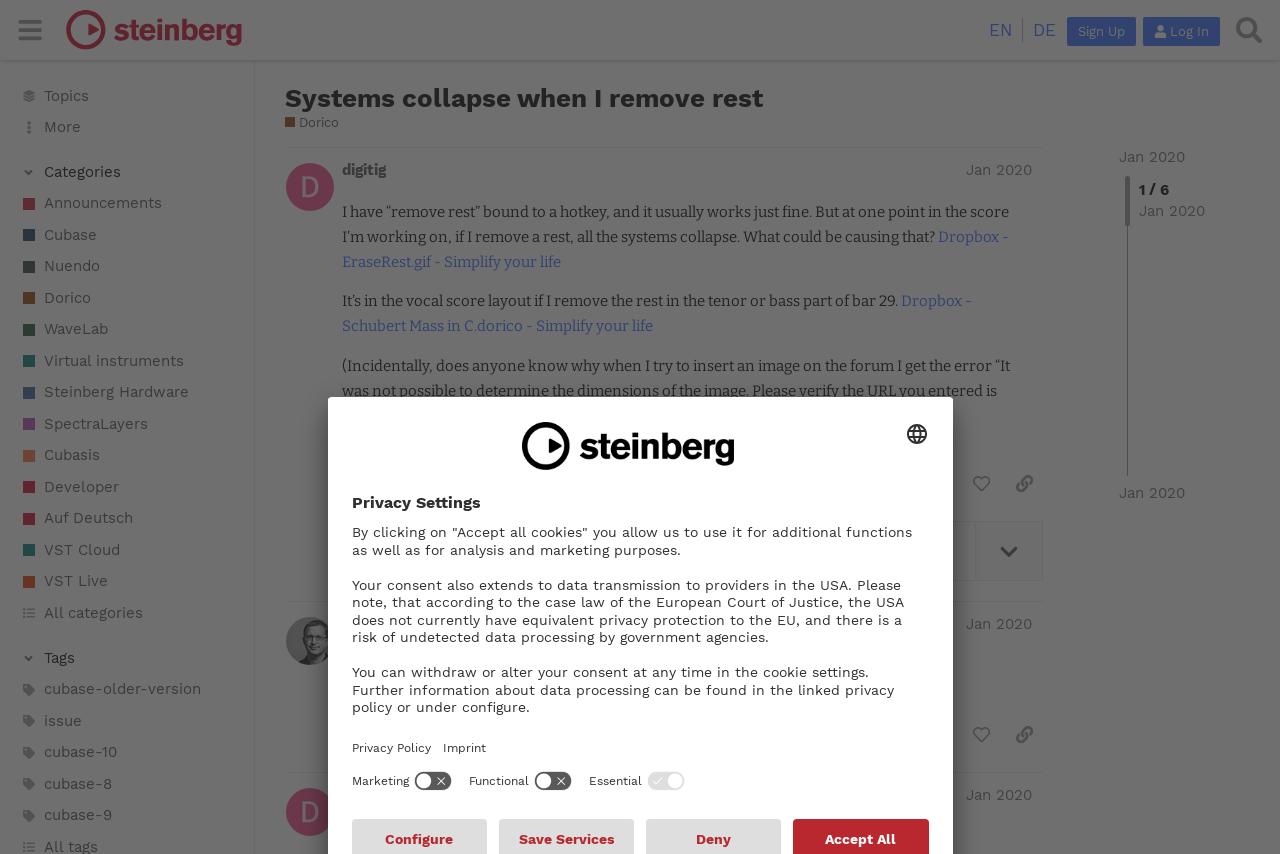Identify the bounding box coordinates necessary to click and complete the given instruction: "Click on the 'Sign Up' button".

[0.833, 0.02, 0.887, 0.054]